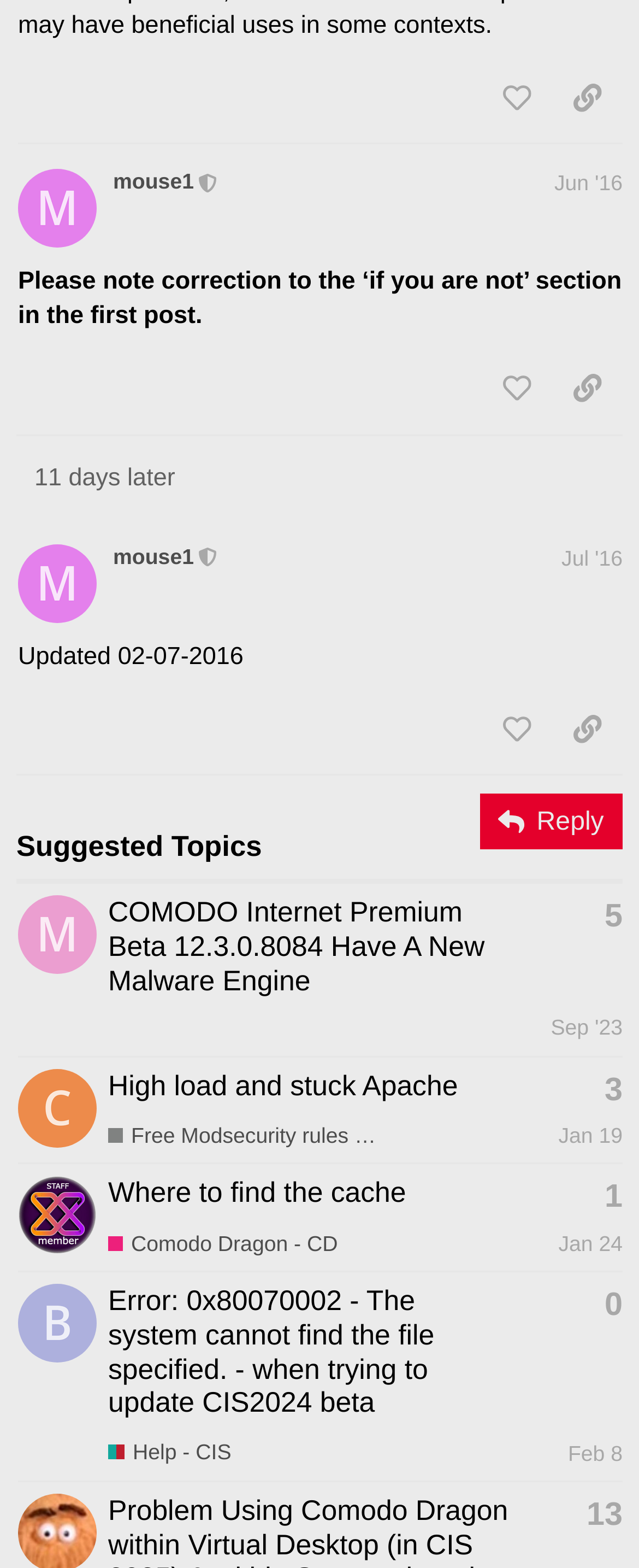Identify the bounding box coordinates for the UI element mentioned here: "title="like this post"". Provide the coordinates as four float values between 0 and 1, i.e., [left, top, right, bottom].

[0.753, 0.228, 0.864, 0.269]